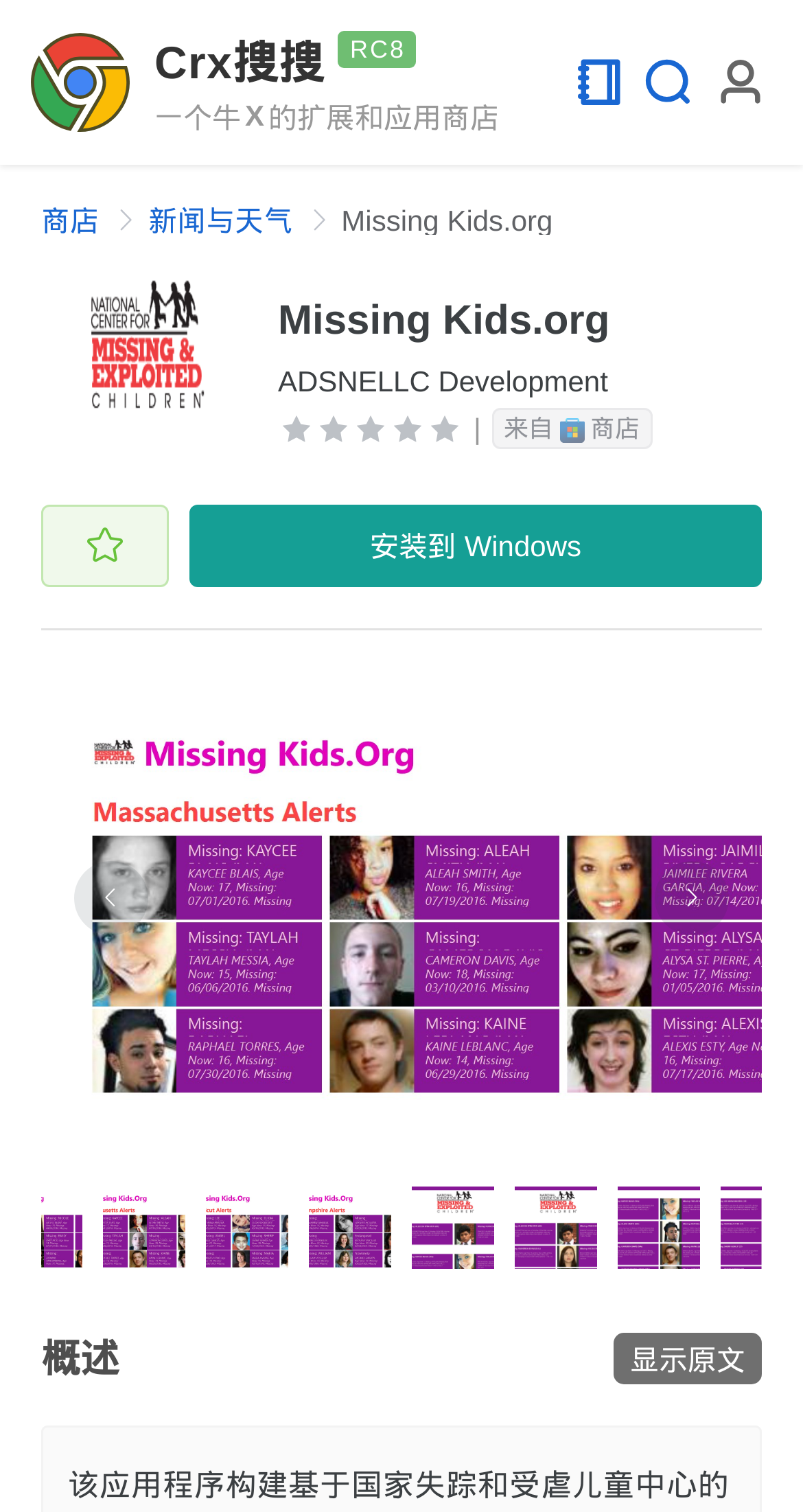Use the information in the screenshot to answer the question comprehensively: What is the name of the application?

The name of the application can be found in the navigation section, where it is written as 'Missing Kids.org'. This is also confirmed by the image with the same name, which is likely the logo of the application.